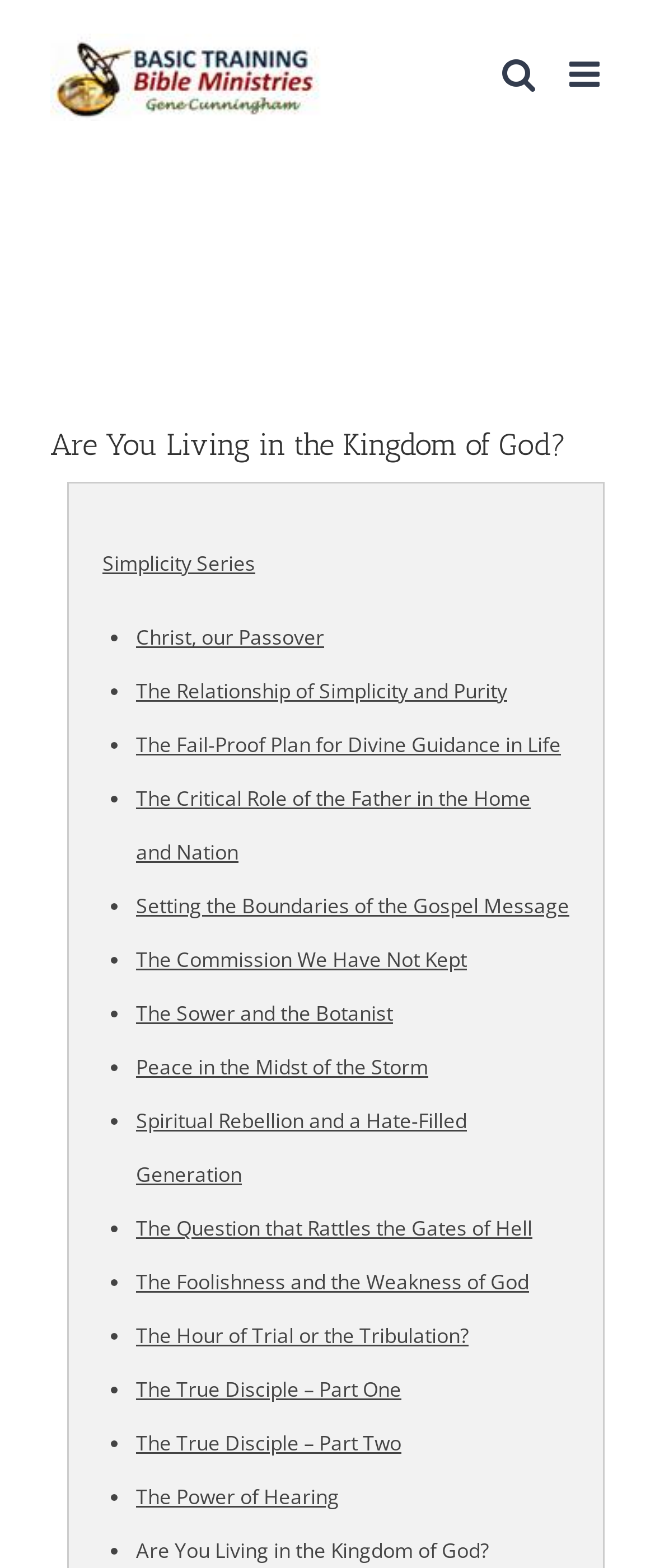Locate the bounding box coordinates of the clickable area needed to fulfill the instruction: "View 'The True Disciple – Part One'".

[0.208, 0.877, 0.613, 0.895]